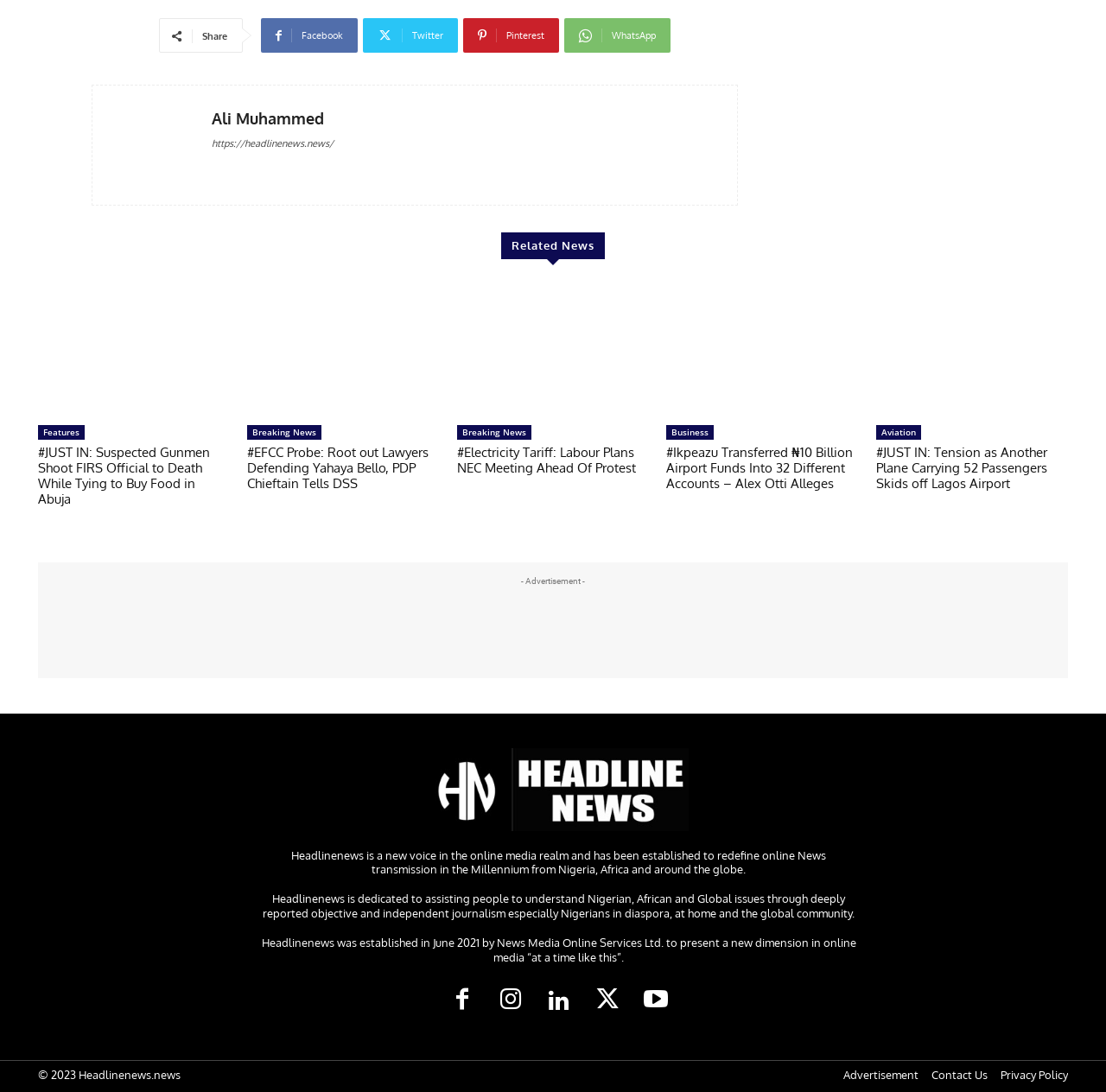Please specify the coordinates of the bounding box for the element that should be clicked to carry out this instruction: "Visit the homepage of Headlinenews". The coordinates must be four float numbers between 0 and 1, formatted as [left, top, right, bottom].

[0.236, 0.685, 0.775, 0.761]